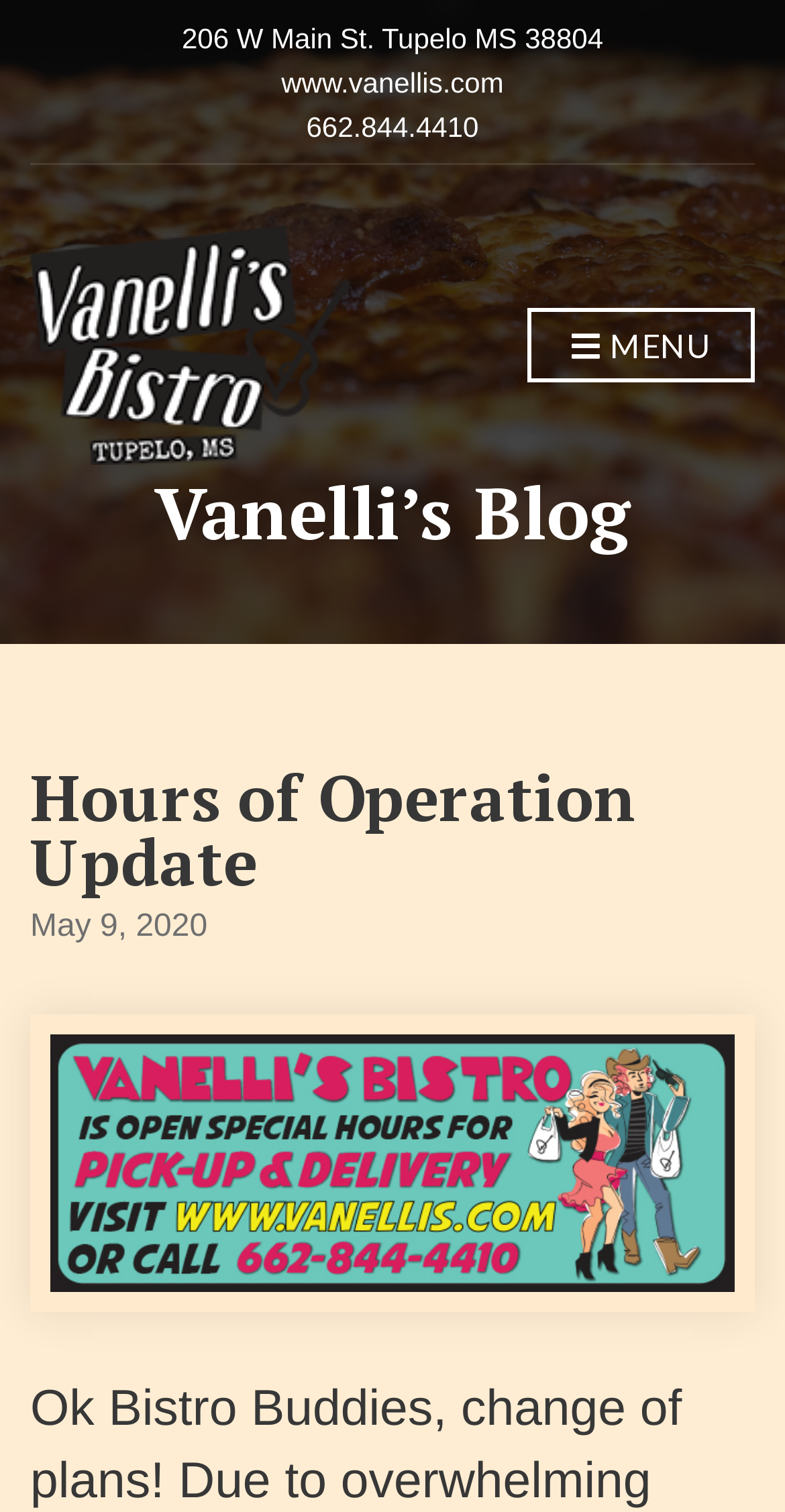Determine the bounding box coordinates for the HTML element described here: "Menu".

[0.672, 0.204, 0.962, 0.253]